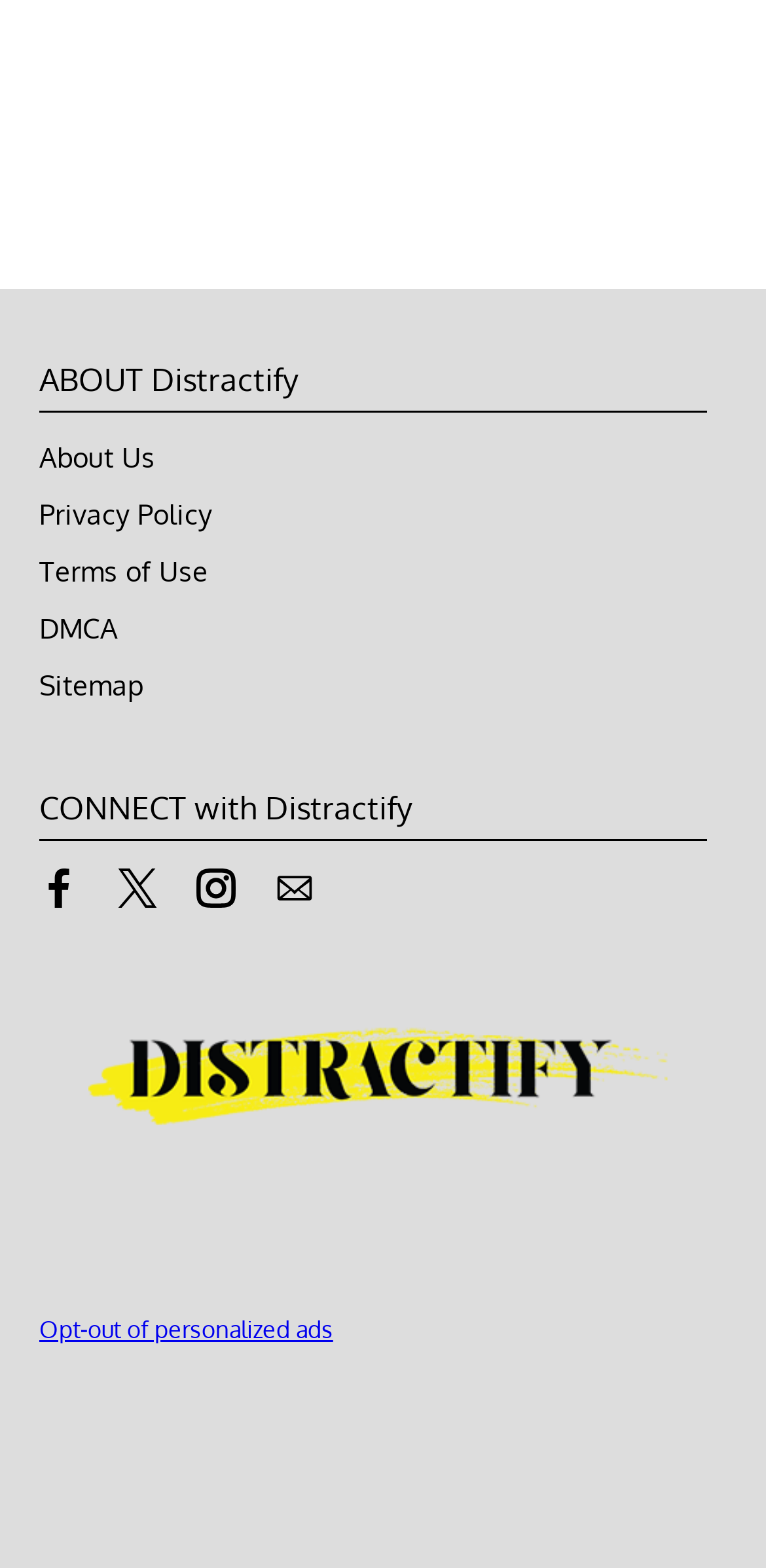From the webpage screenshot, predict the bounding box coordinates (top-left x, top-left y, bottom-right x, bottom-right y) for the UI element described here: Sitemap

[0.051, 0.427, 0.187, 0.448]